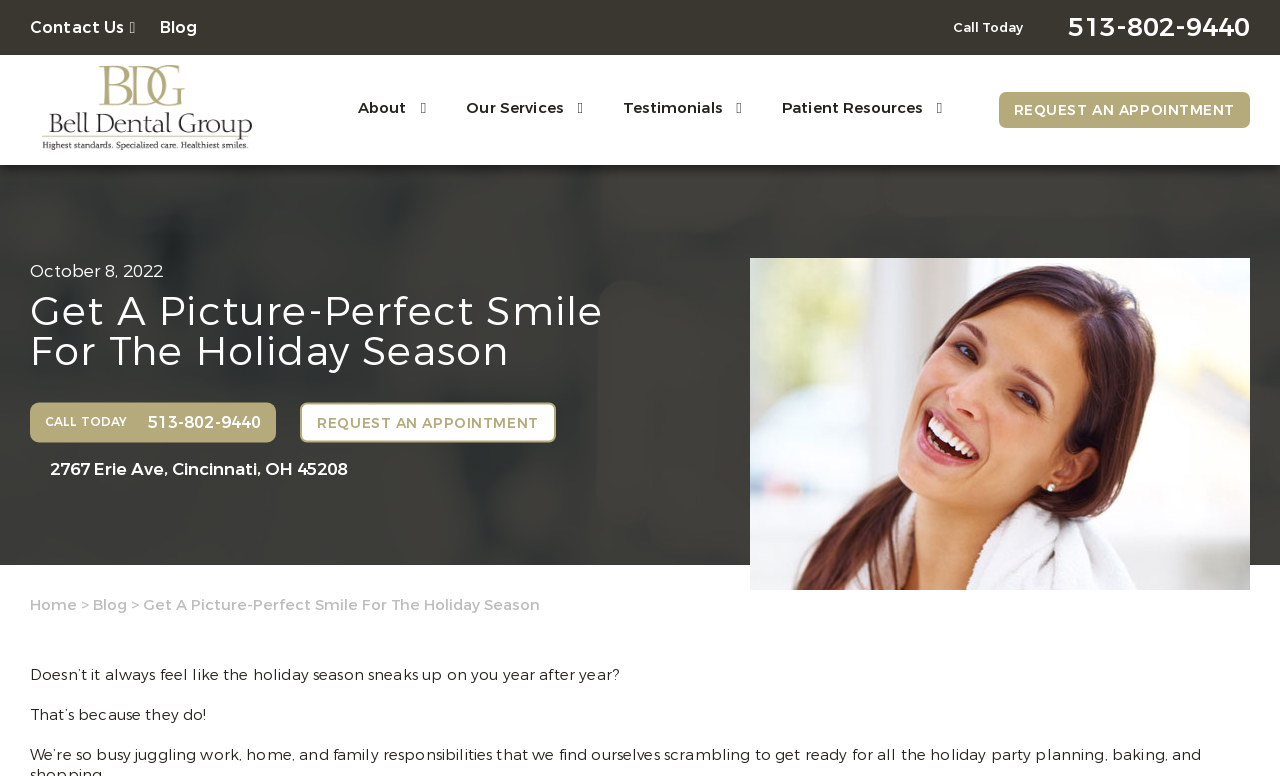What is the phone number to call for an appointment?
Please provide a full and detailed response to the question.

I found the phone number by looking at the links on the webpage, specifically the one that says 'Call Today 513-802-9440'.